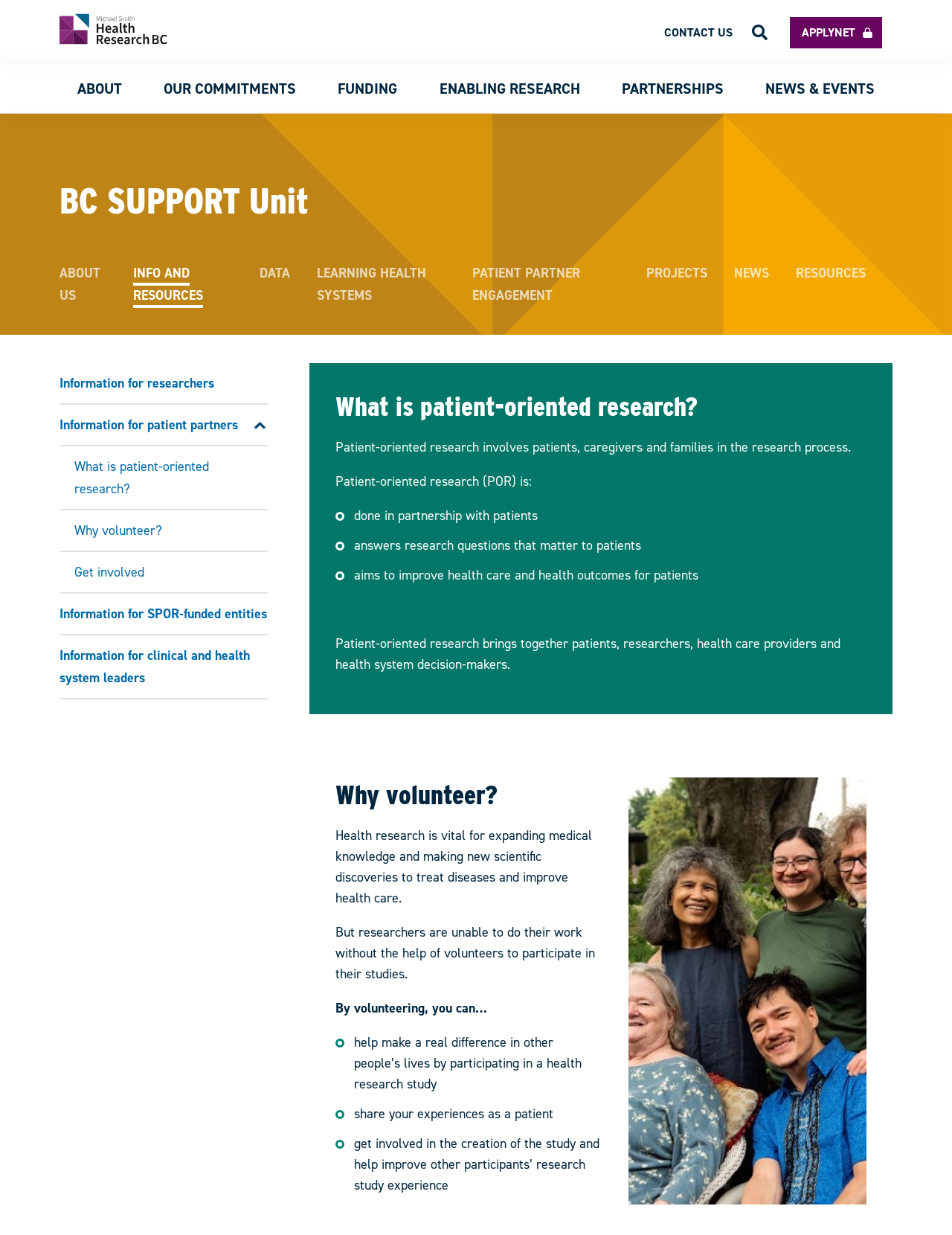Please give a succinct answer using a single word or phrase:
What is the purpose of the 'Get involved' link?

To participate in research